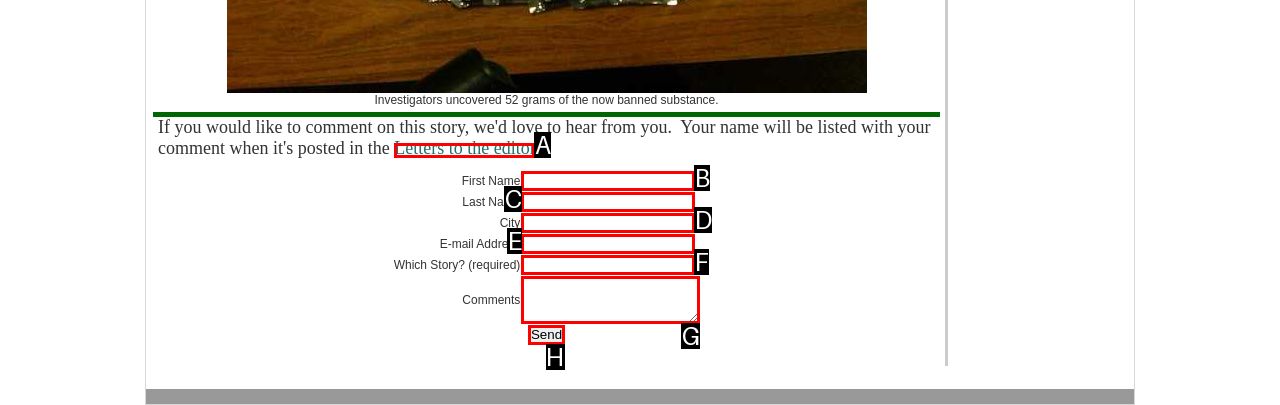Identify the HTML element that best matches the description: name="Last_Name__3". Provide your answer by selecting the corresponding letter from the given options.

C